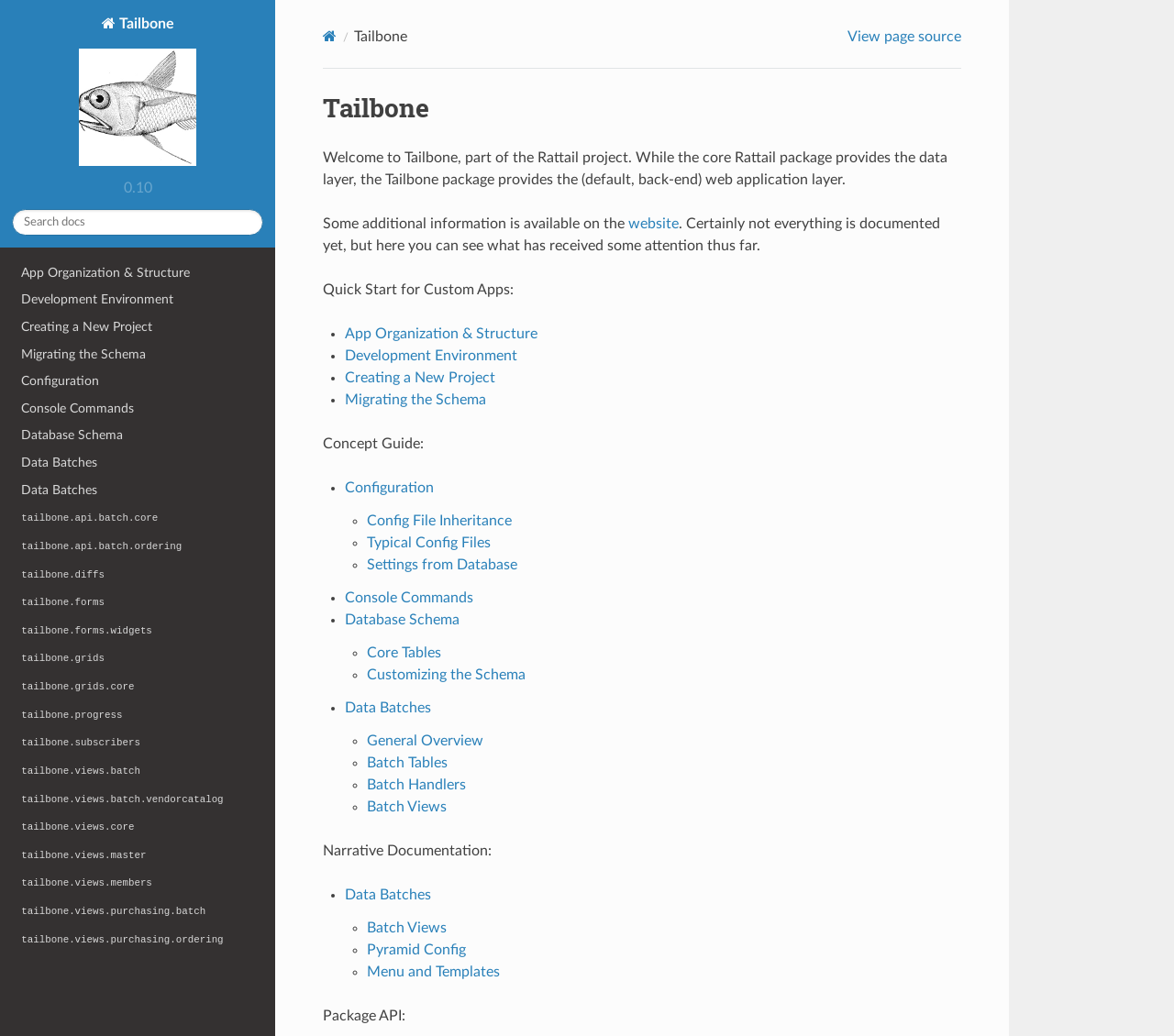Generate a detailed explanation of the webpage's features and information.

The webpage is a documentation page for Tailbone 0.10.3, a part of the Rattail project. At the top left corner, there is a logo with a link to the Tailbone homepage. Next to the logo, there is a search bar where users can search for specific documentation.

On the left side of the page, there is a navigation menu with multiple links to different sections of the documentation, including App Organization & Structure, Development Environment, Creating a New Project, and more. These links are organized in a vertical list, with each link below the previous one.

On the right side of the page, there is a page navigation section with links to the home page, a link to view the page source, and a horizontal separator line. Below the separator line, there is a heading "Tailbone" with a link to a anchor point on the same page.

The main content of the page is divided into several sections. The first section welcomes users to Tailbone and provides a brief introduction to the project. The second section is a quick start guide for custom apps, with links to relevant documentation pages. The third section is a concept guide, with links to pages about configuration, console commands, database schema, and data batches.

Each of these sections contains a list of links, with some links having sub-links. The links are organized in a hierarchical structure, with main topics having subtopics below them. The text on the page provides a brief description of each topic, with links to more detailed documentation pages.

Overall, the webpage is a comprehensive documentation page for Tailbone, providing users with a wealth of information about the project and its various components.